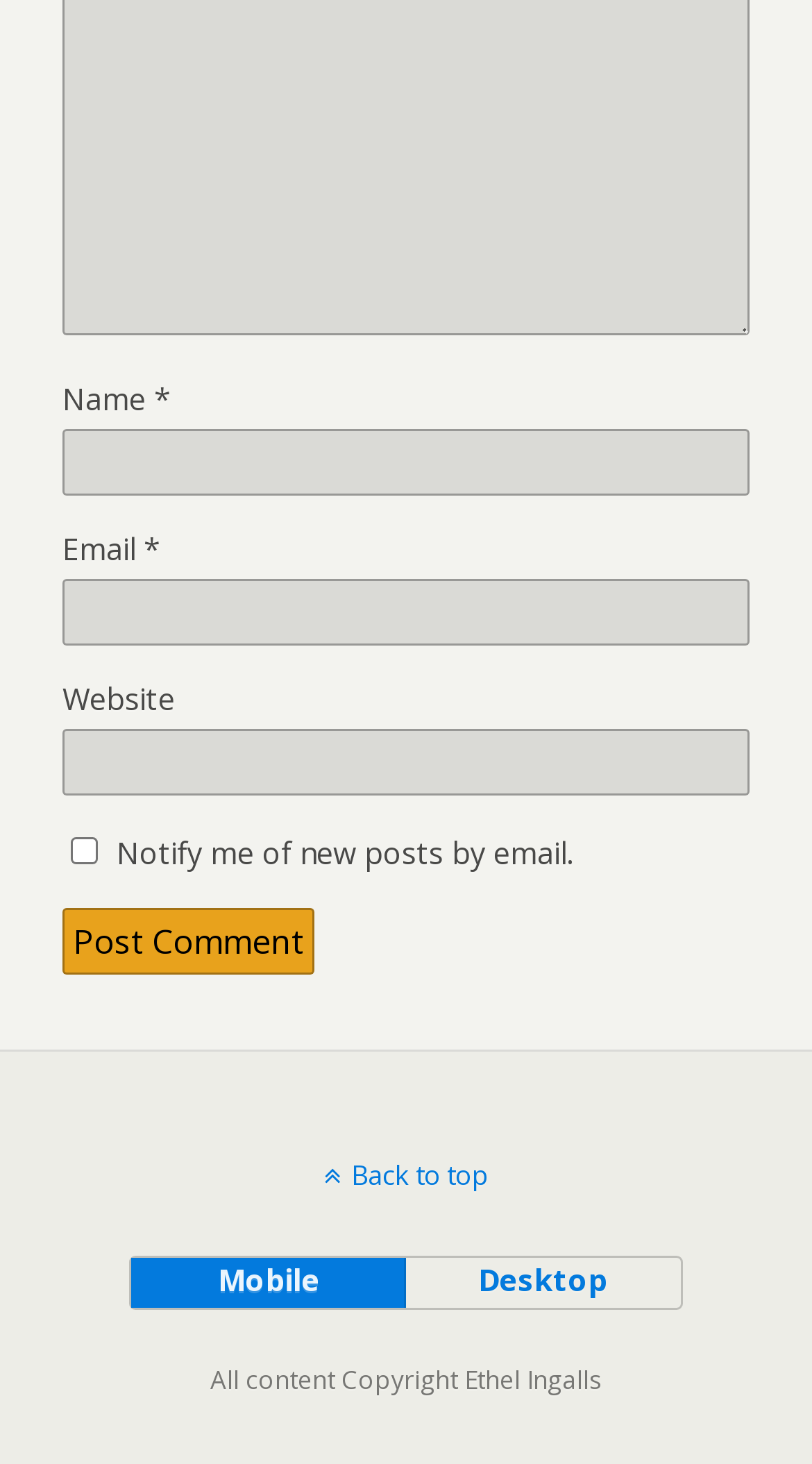Locate the bounding box coordinates of the UI element described by: "parent_node: Name * name="author"". Provide the coordinates as four float numbers between 0 and 1, formatted as [left, top, right, bottom].

[0.077, 0.293, 0.923, 0.338]